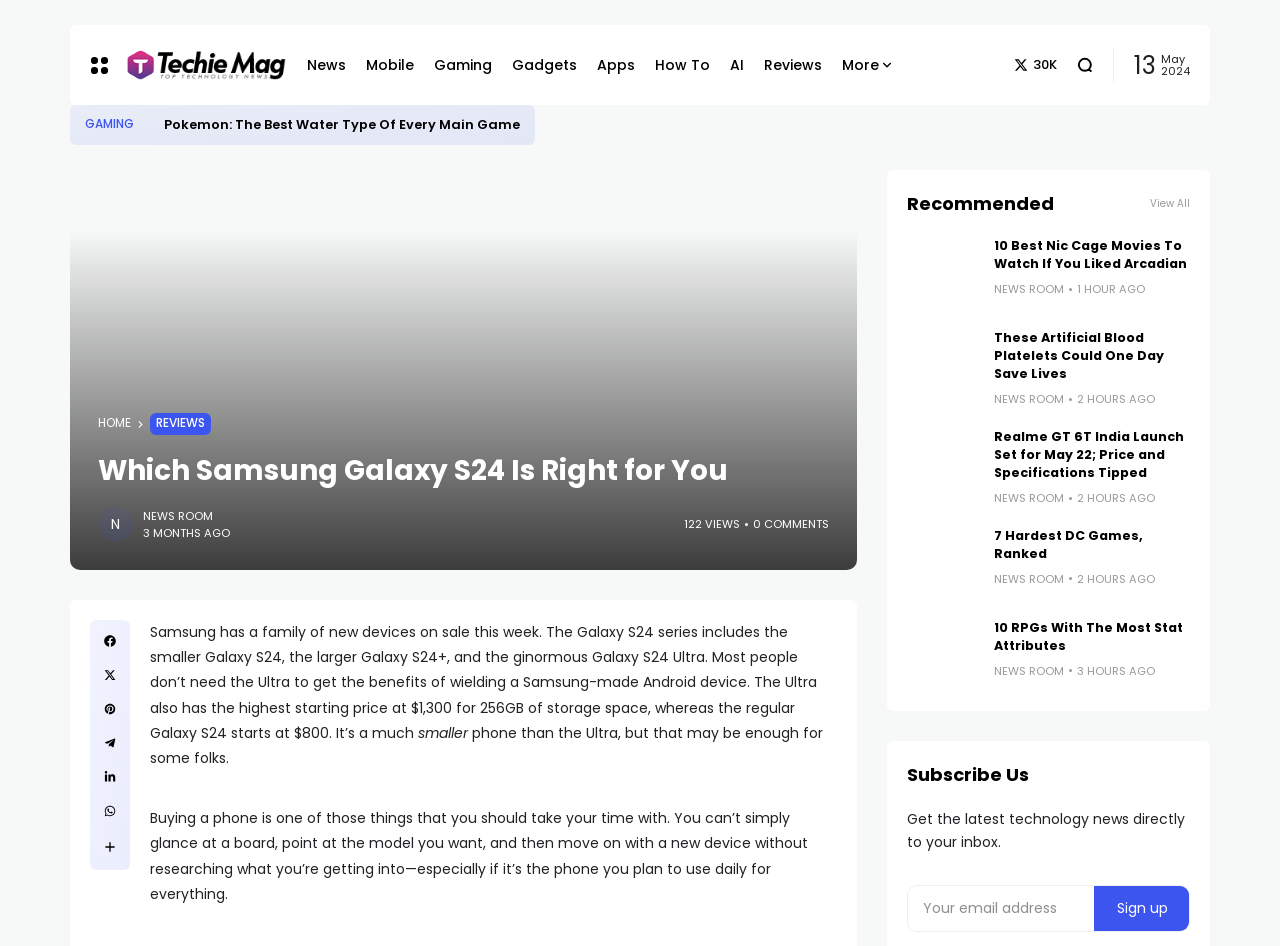Find the bounding box coordinates of the area that needs to be clicked in order to achieve the following instruction: "Click on the 'GAMING' link". The coordinates should be specified as four float numbers between 0 and 1, i.e., [left, top, right, bottom].

[0.066, 0.123, 0.105, 0.142]